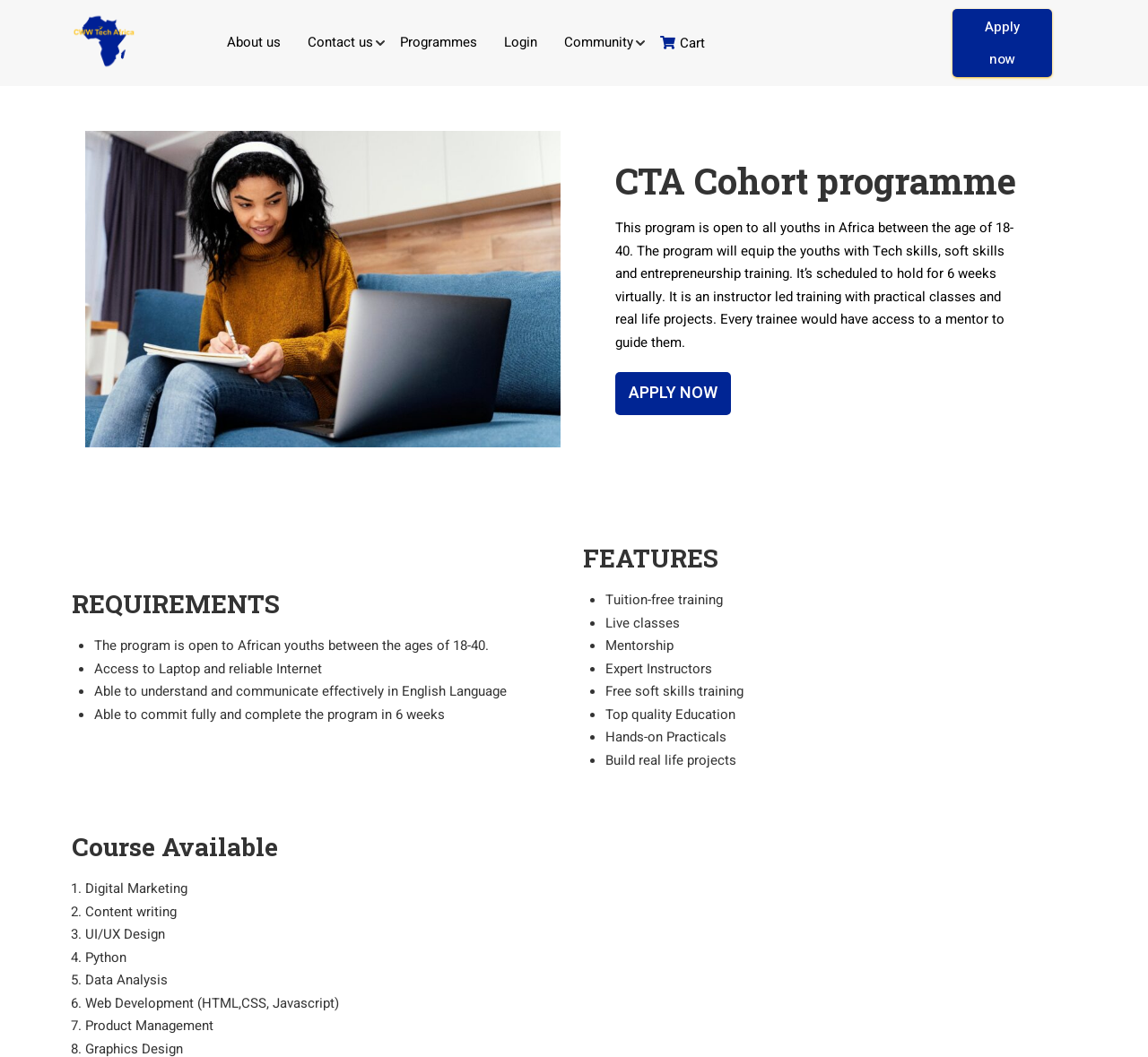Indicate the bounding box coordinates of the element that needs to be clicked to satisfy the following instruction: "View the 'Programmes' page". The coordinates should be four float numbers between 0 and 1, i.e., [left, top, right, bottom].

[0.341, 0.025, 0.424, 0.055]